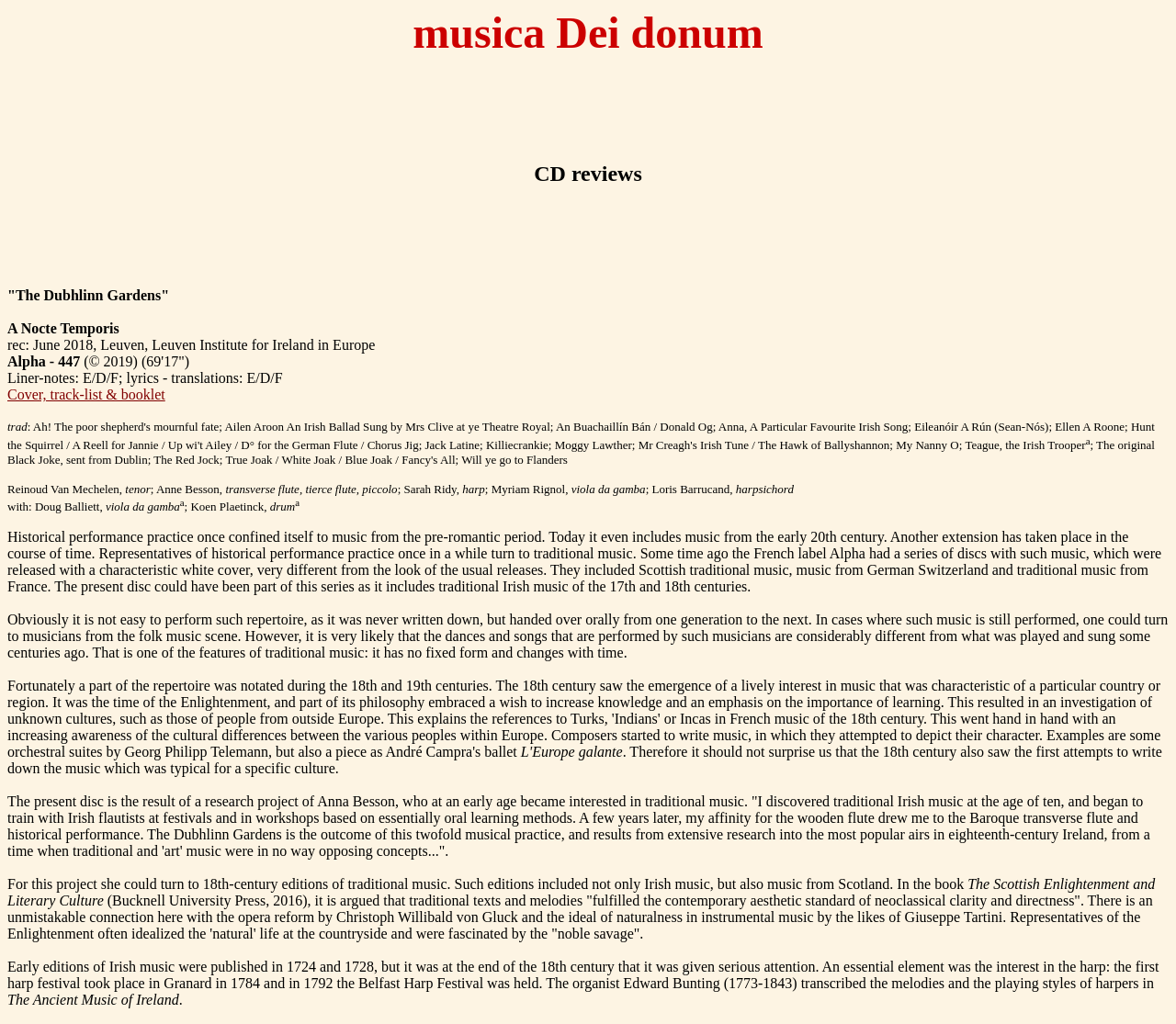Identify the bounding box of the UI element described as follows: "Cover, track-list & booklet". Provide the coordinates as four float numbers in the range of 0 to 1 [left, top, right, bottom].

[0.006, 0.378, 0.14, 0.393]